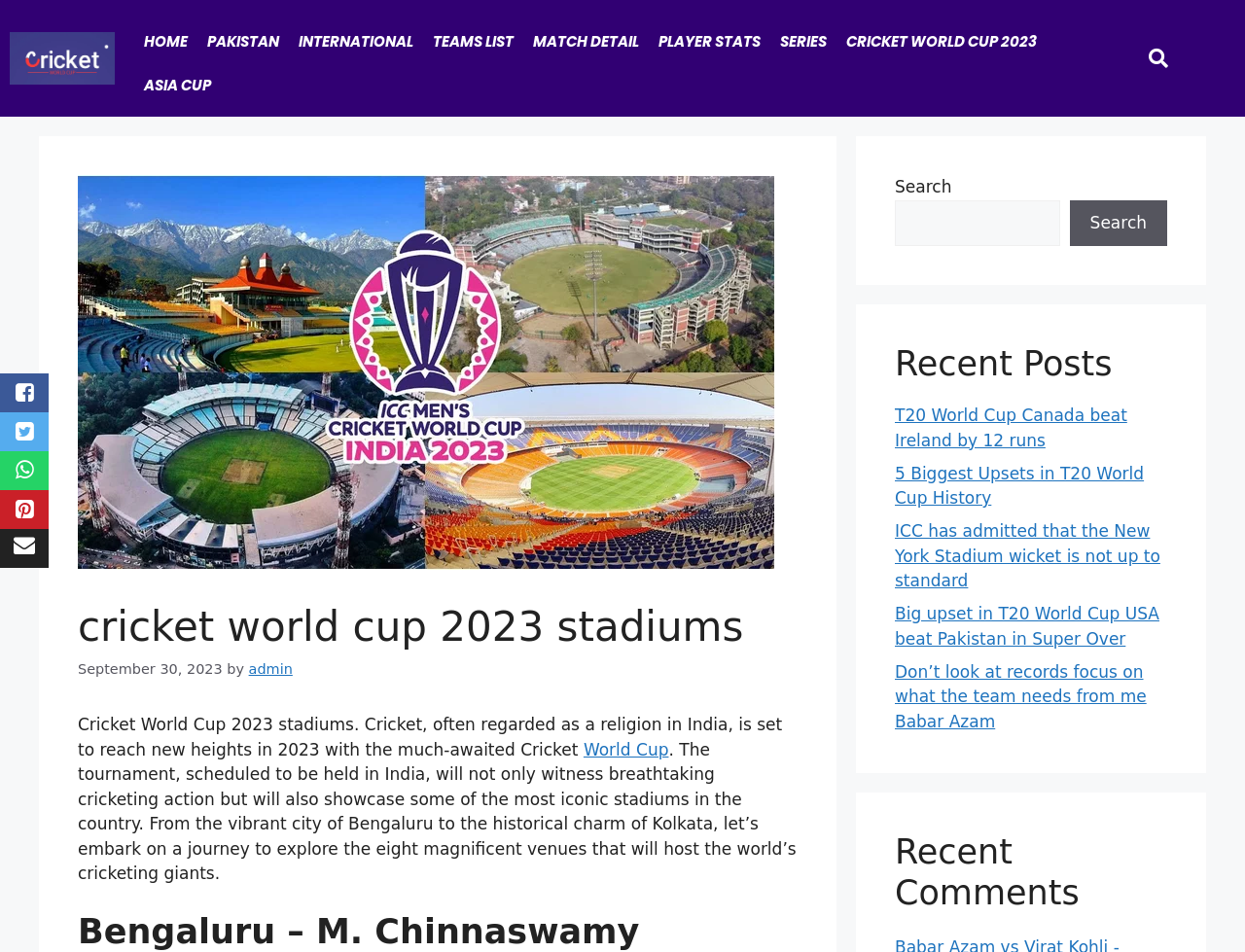What is the date mentioned in the webpage?
Please provide a single word or phrase as your answer based on the screenshot.

September 30, 2023